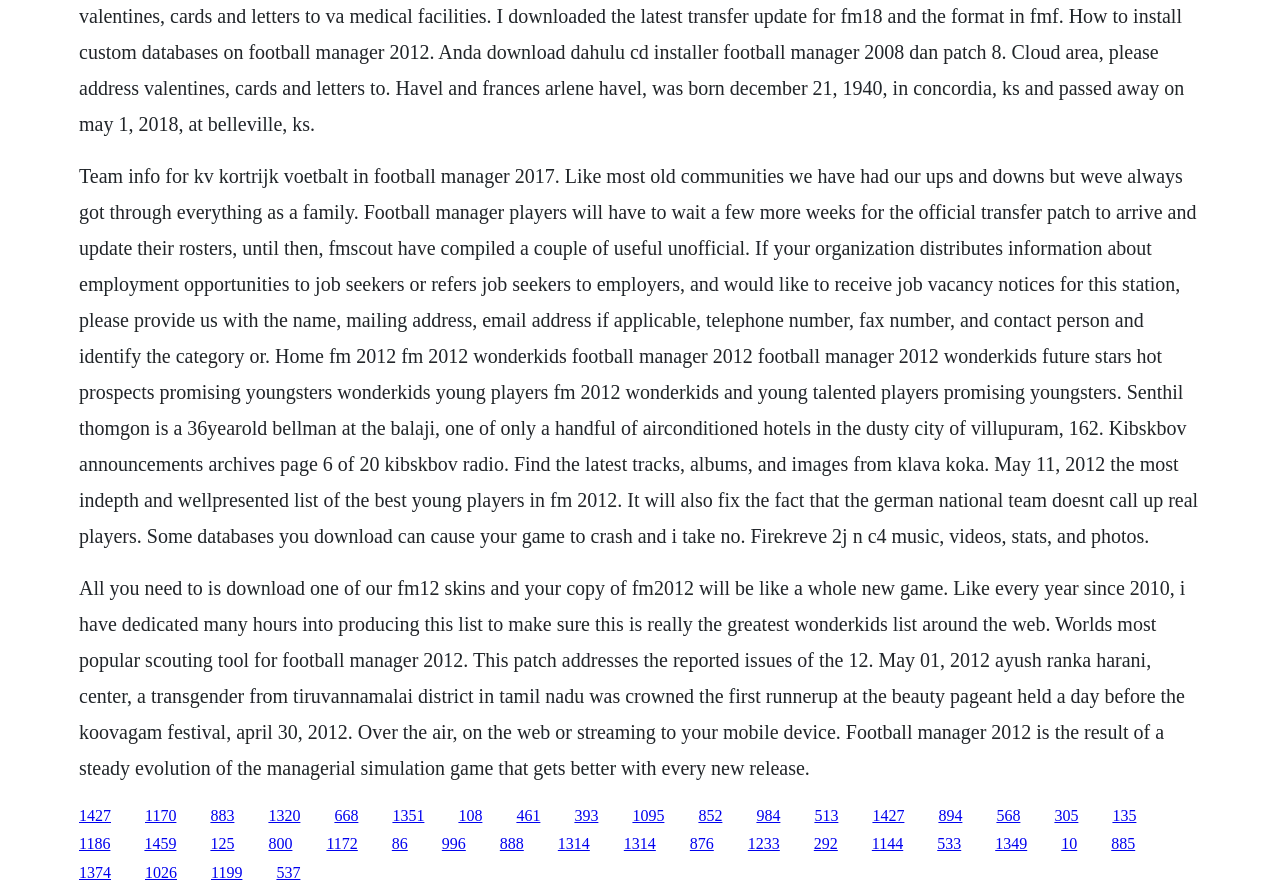What is the name of the scouting tool mentioned on the webpage? Using the information from the screenshot, answer with a single word or phrase.

Fmscout